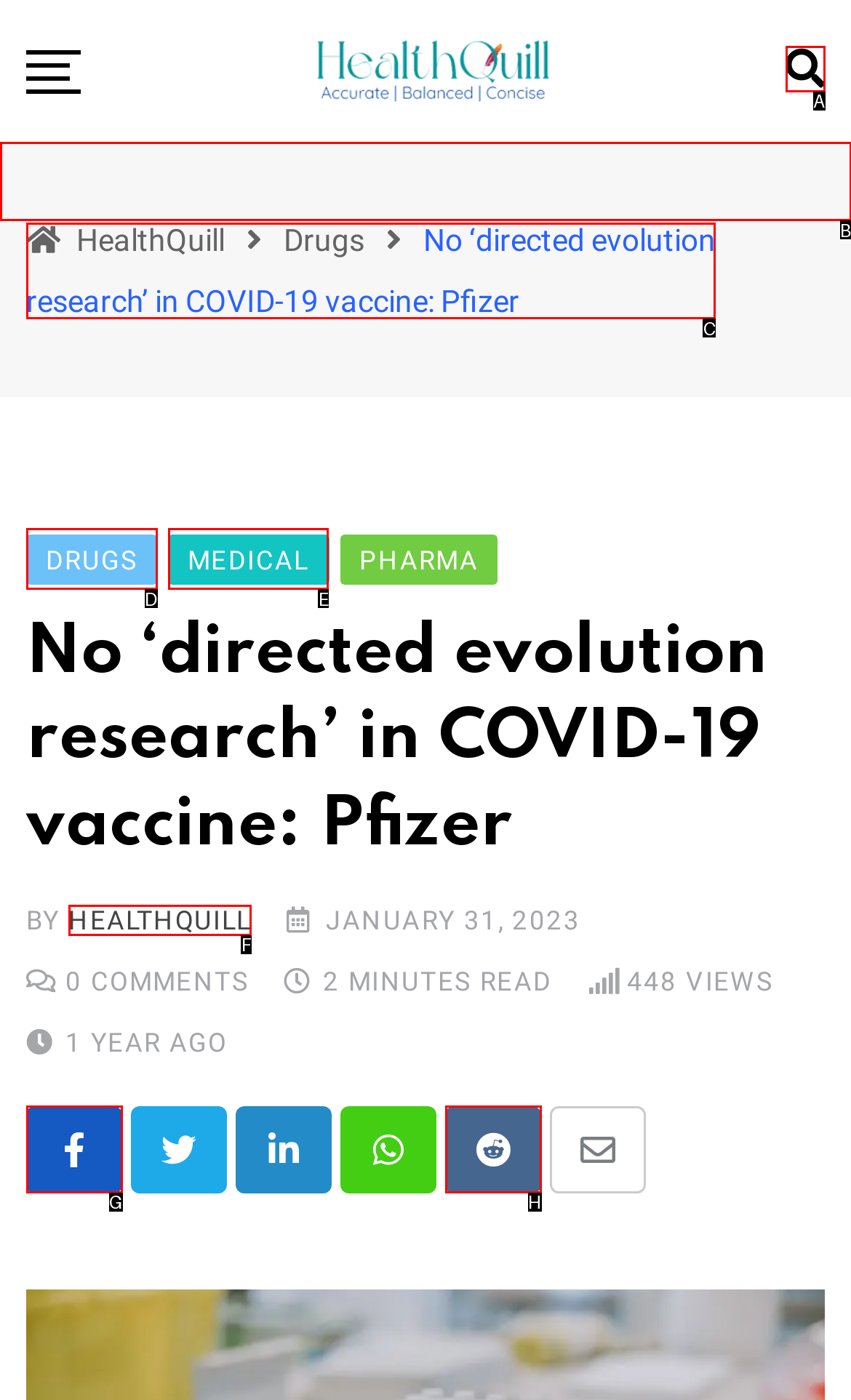Select the appropriate HTML element to click for the following task: Click the Pfizer news link
Answer with the letter of the selected option from the given choices directly.

C